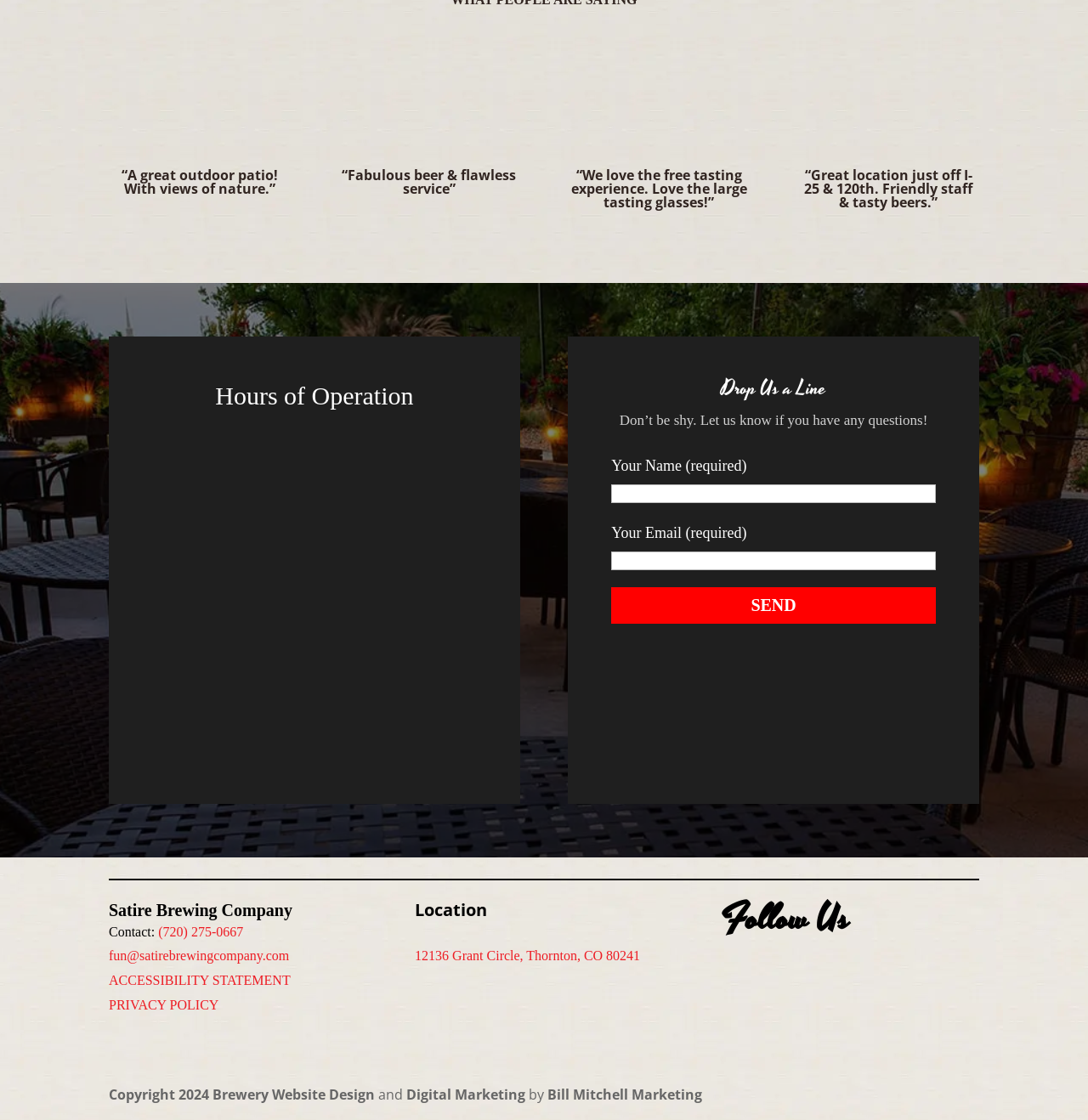What are the hours of operation on Fridays and Saturdays?
Please answer the question with a detailed response using the information from the screenshot.

The hours of operation can be found in the section labeled 'Hours of Operation'. Specifically, the hours for Fridays and Saturdays are listed as 'Open Fri/Sat' with the hours 'Noon – 10:00pm'.